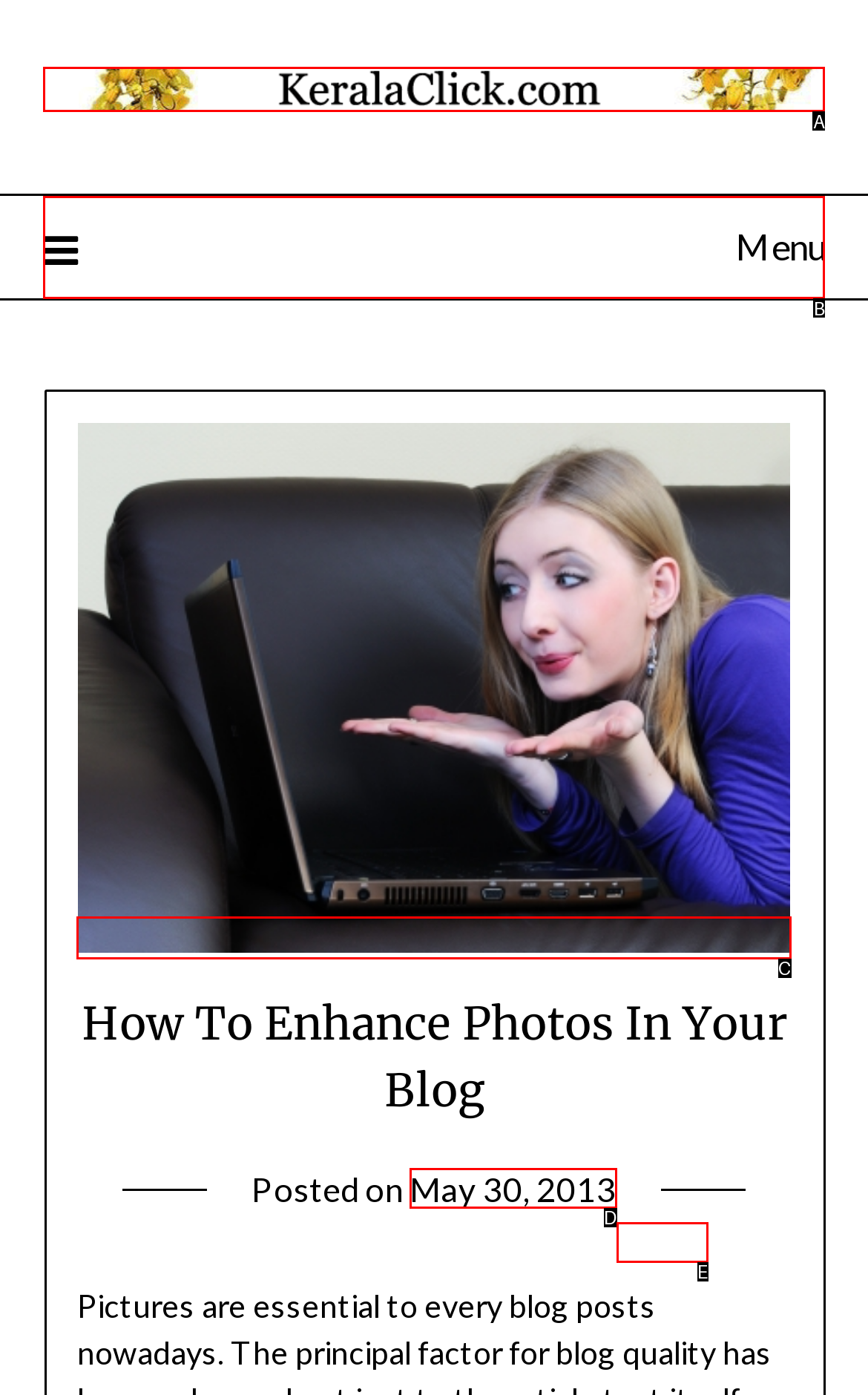From the given choices, determine which HTML element matches the description: kerala. Reply with the appropriate letter.

E